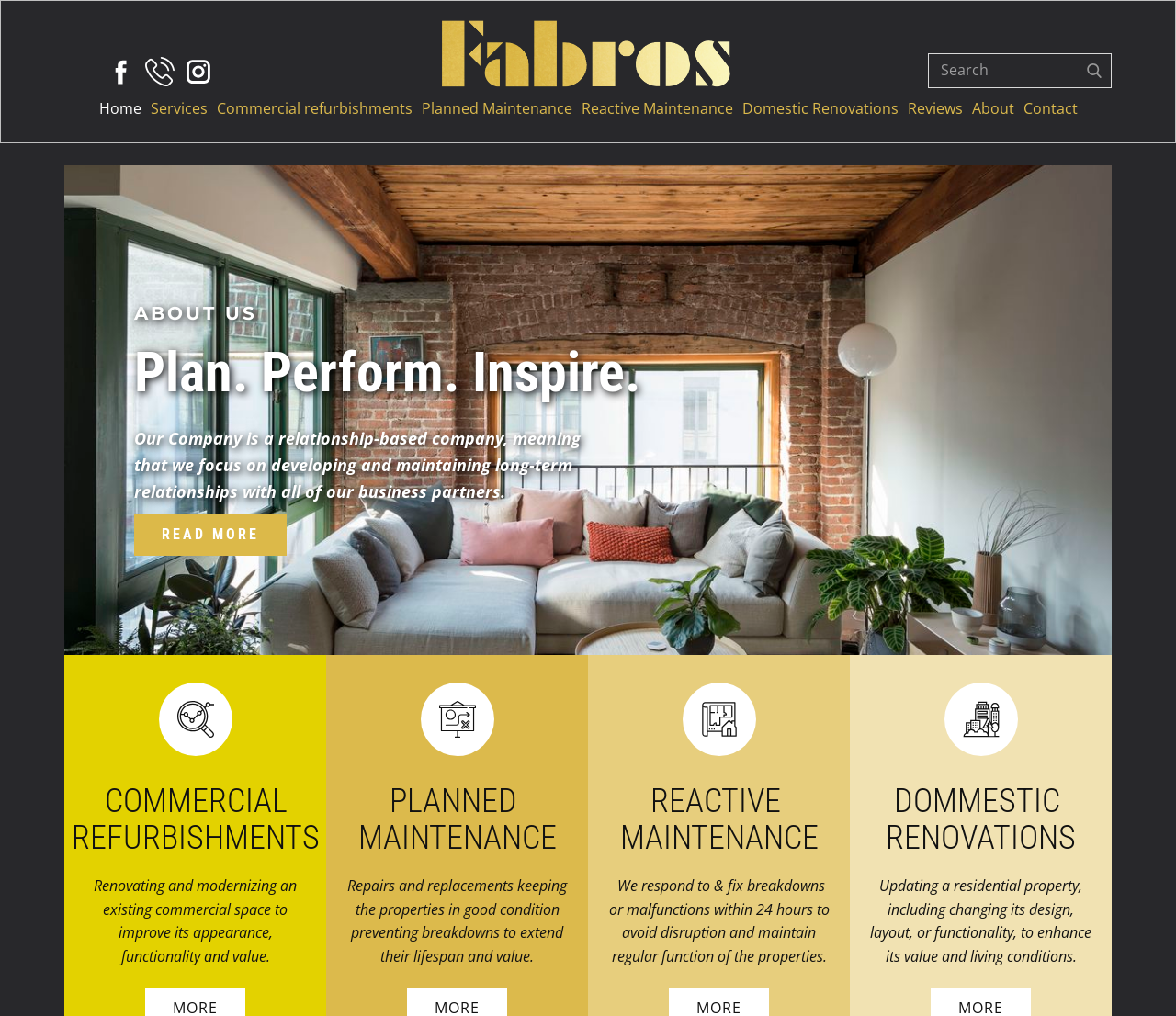Generate the text content of the main heading of the webpage.

Plan. Perform. Inspire.